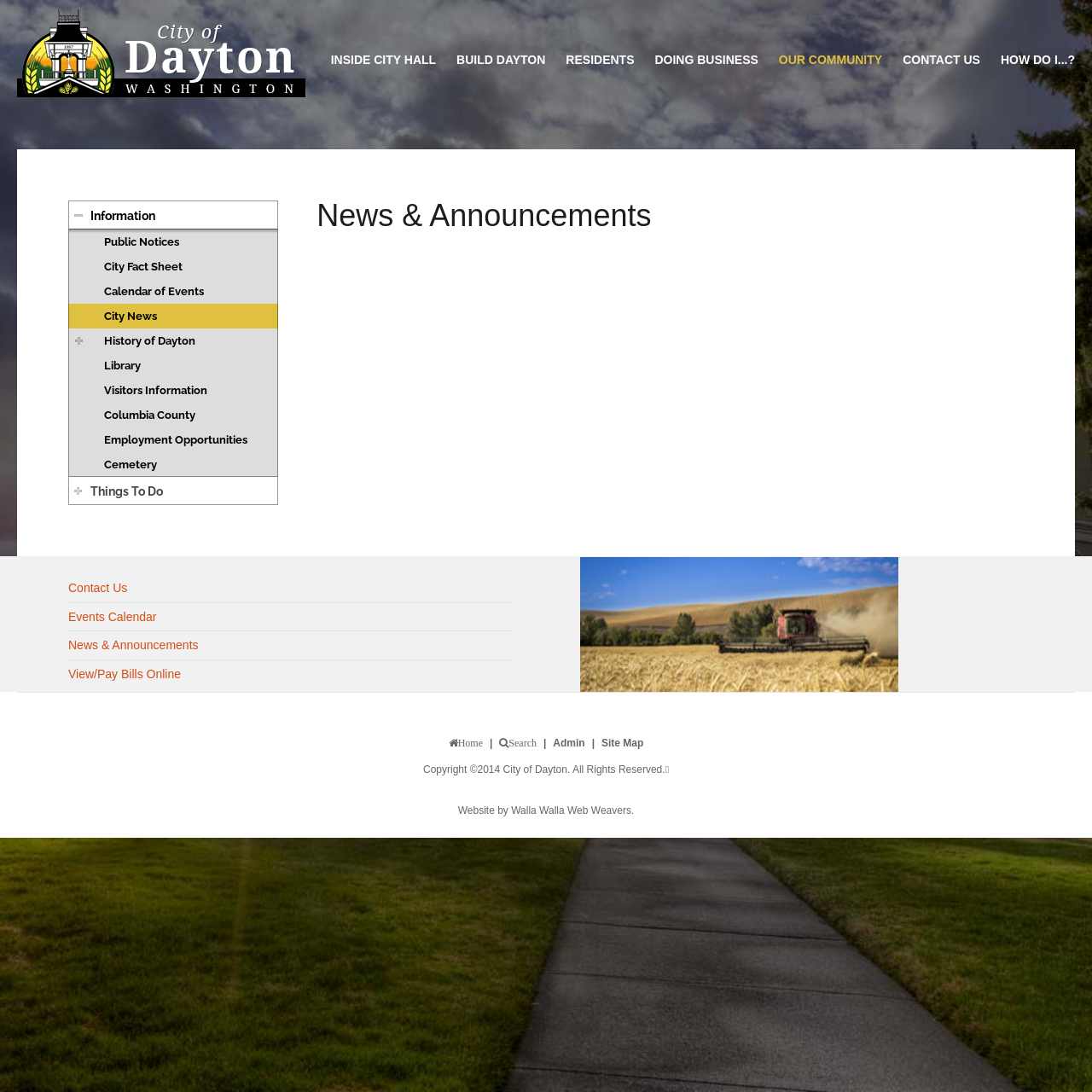Give a one-word or phrase response to the following question: What are the amenities available in the city's parks?

Pietrzycki City Park, Dayton Skate Park, Caboose Park, Lewis & Clark Trail State Park